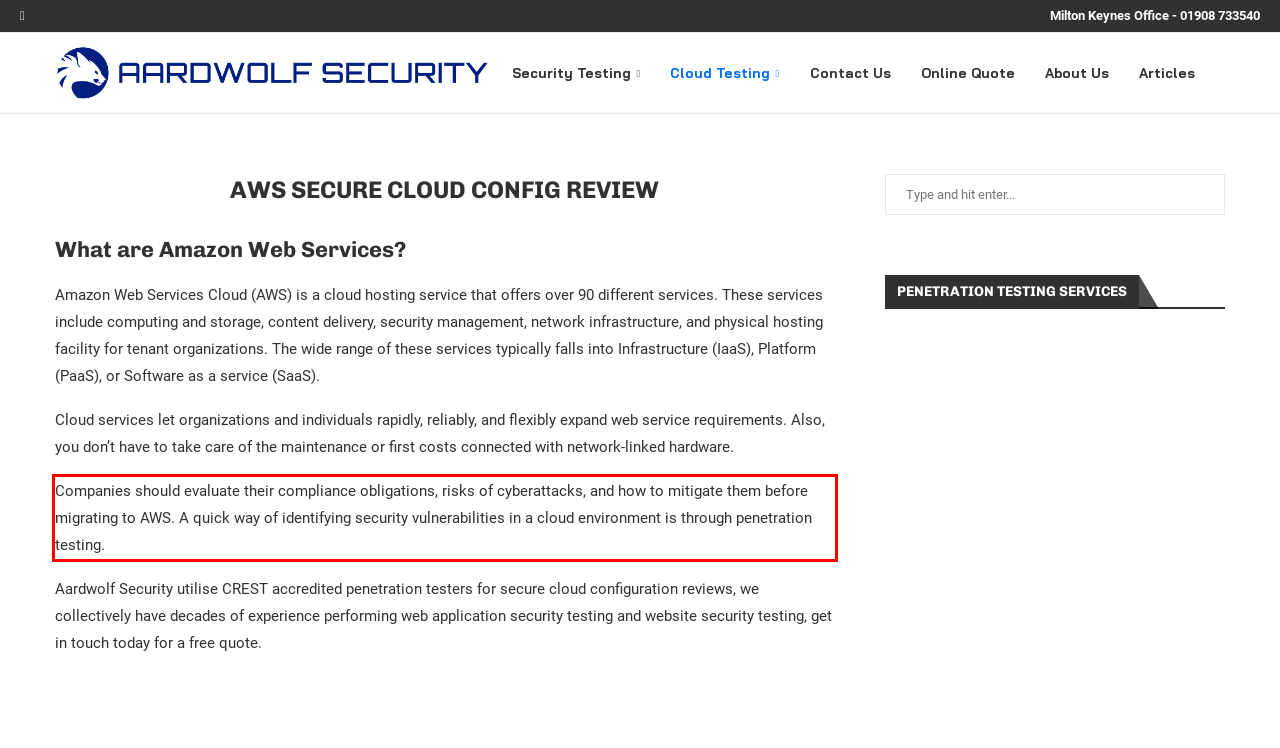Within the screenshot of a webpage, identify the red bounding box and perform OCR to capture the text content it contains.

Companies should evaluate their compliance obligations, risks of cyberattacks, and how to mitigate them before migrating to AWS. A quick way of identifying security vulnerabilities in a cloud environment is through penetration testing.